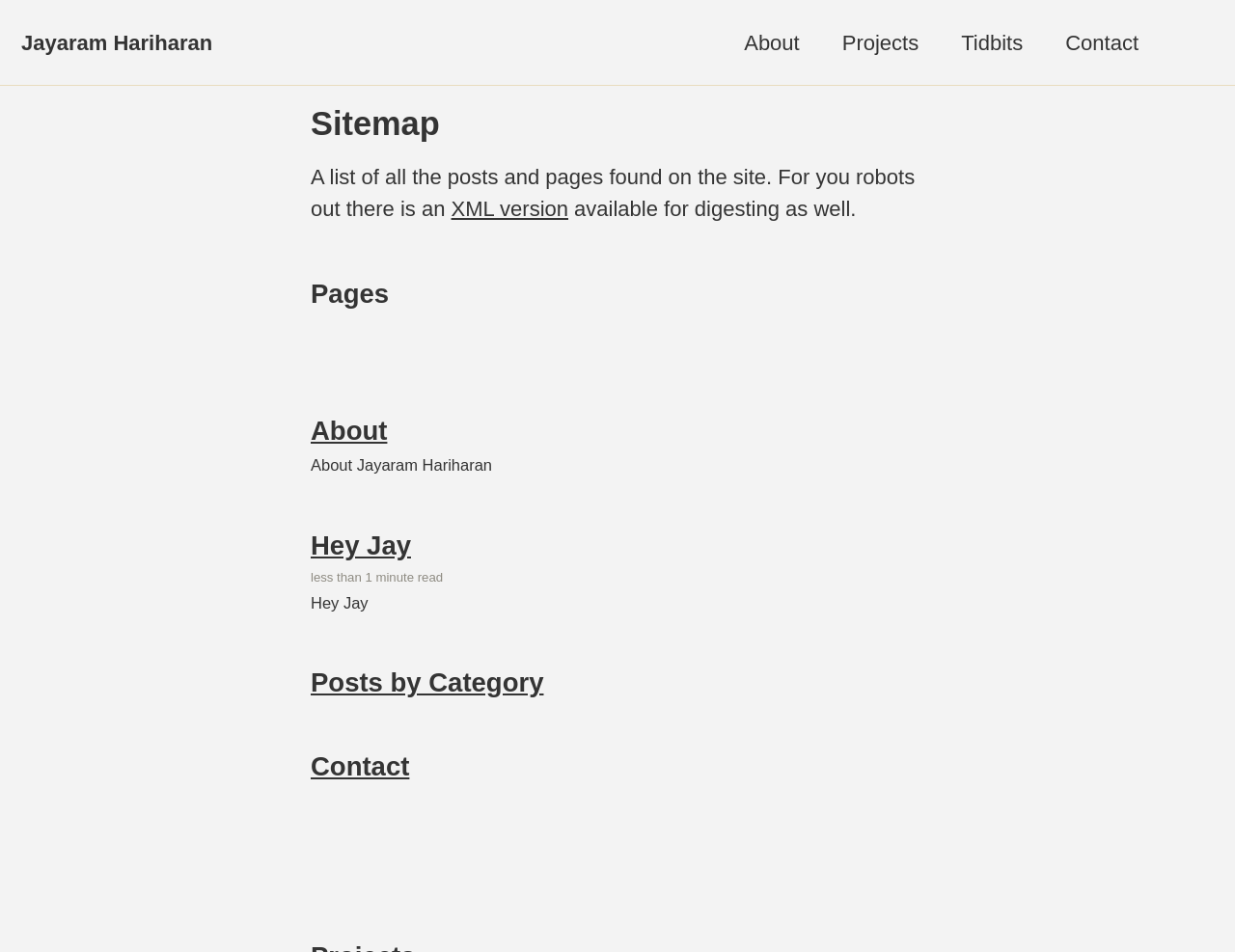Use one word or a short phrase to answer the question provided: 
How many main navigation links are there?

5